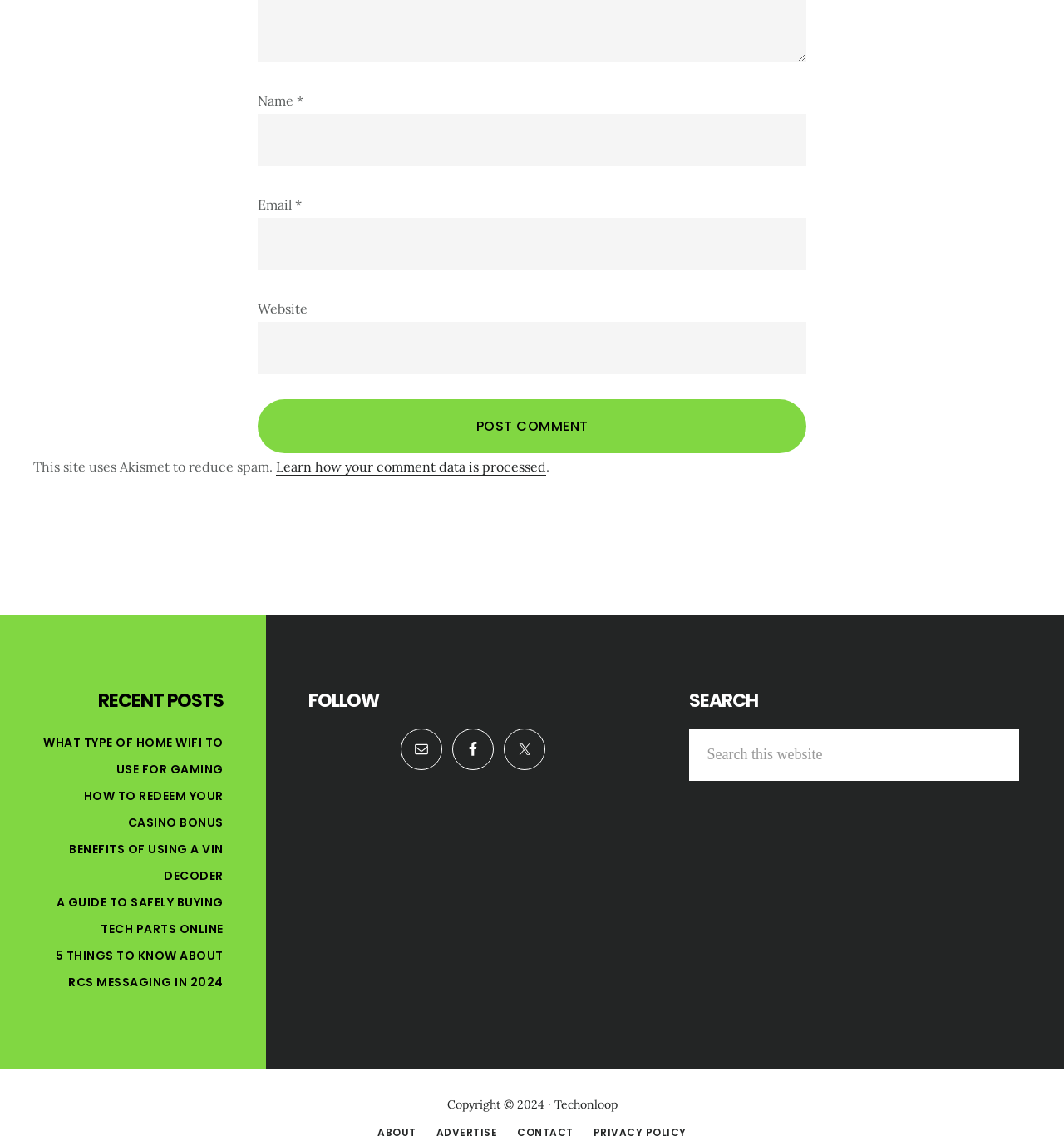Please identify the bounding box coordinates of the clickable element to fulfill the following instruction: "Follow on Facebook". The coordinates should be four float numbers between 0 and 1, i.e., [left, top, right, bottom].

[0.425, 0.639, 0.464, 0.675]